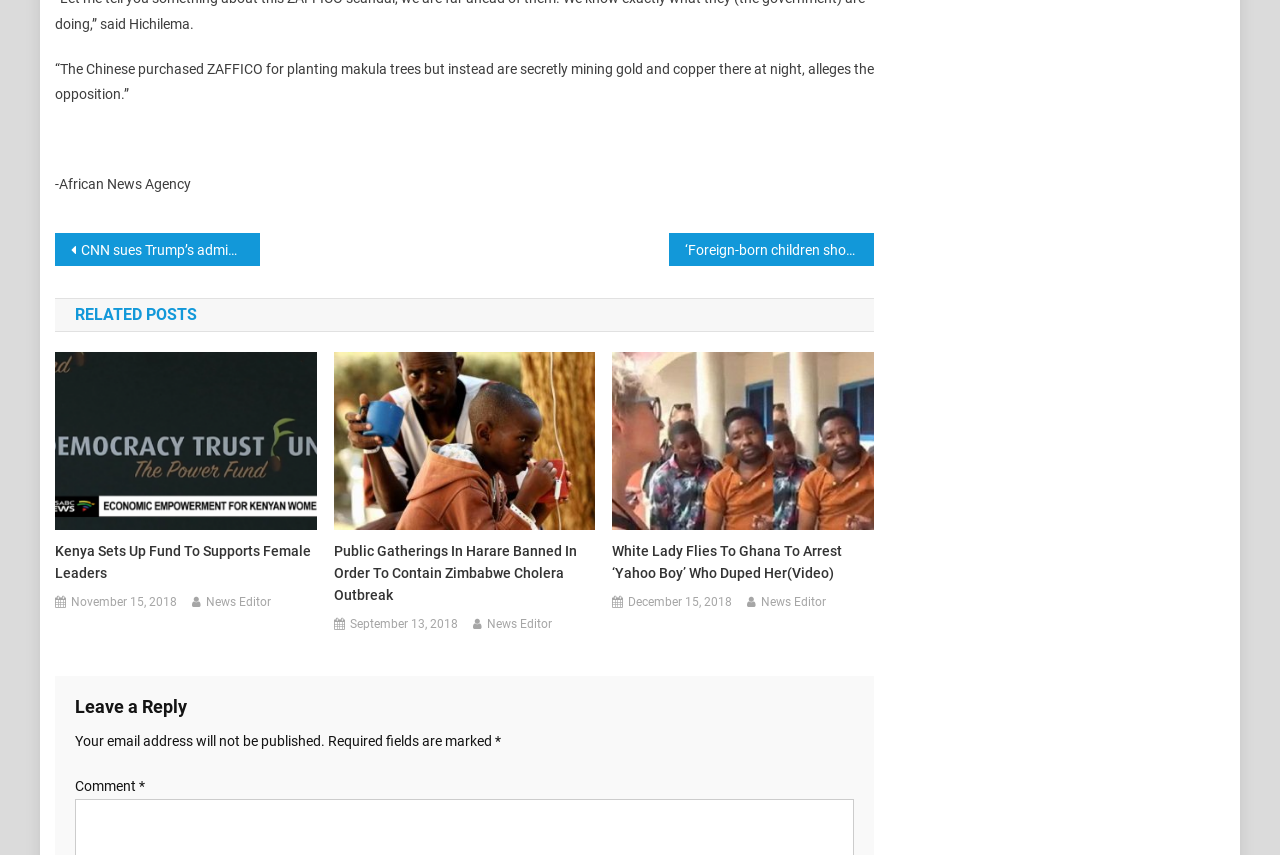Give a one-word or phrase response to the following question: What is the purpose of the section at the bottom of the webpage?

Leave a reply